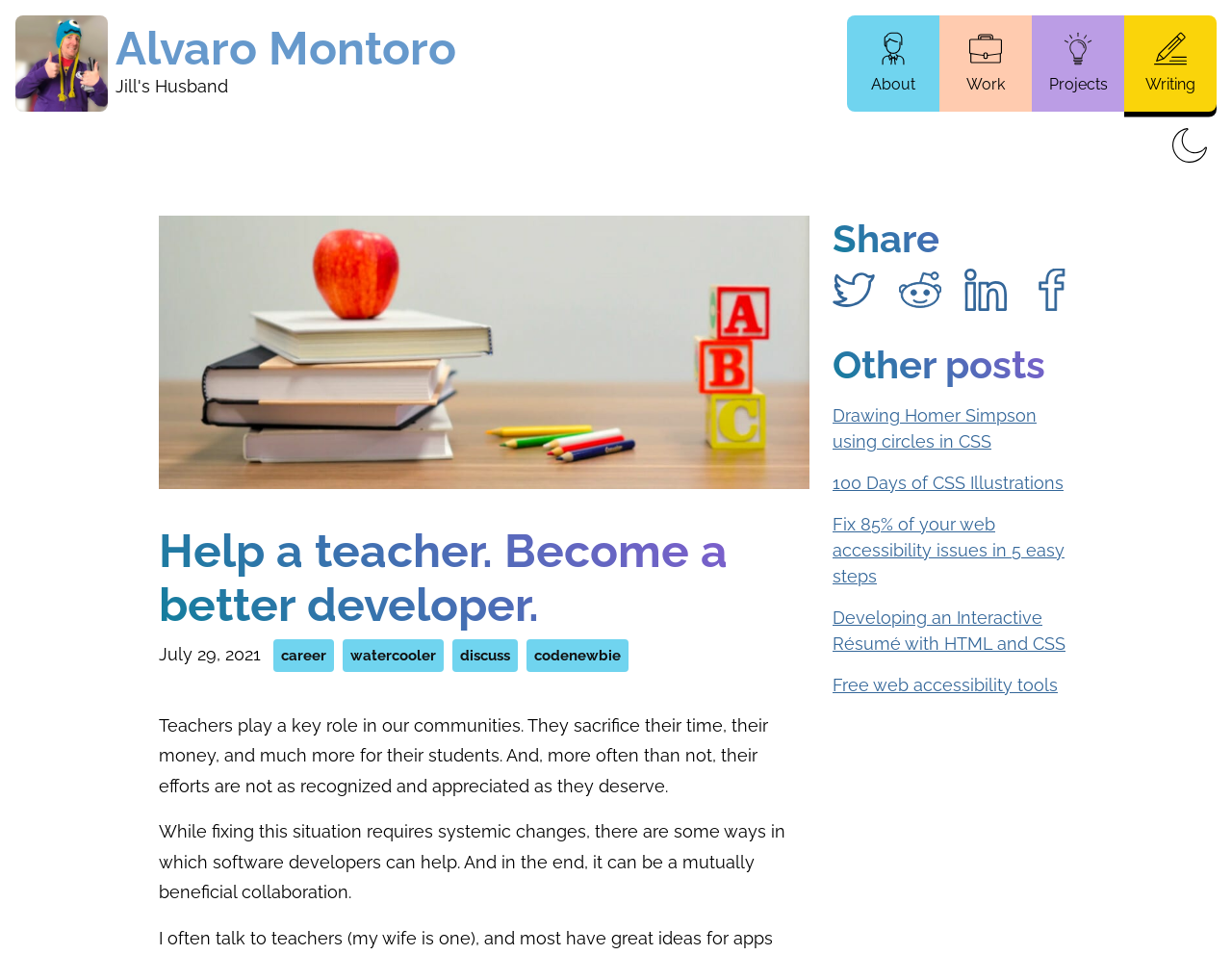Using the details in the image, give a detailed response to the question below:
What is the tone of the webpage's content?

The tone of the webpage's content is appreciative, as it acknowledges the sacrifices made by teachers, and informative, as it provides information on how software developers can help teachers and collaborate with them in a mutually beneficial way.